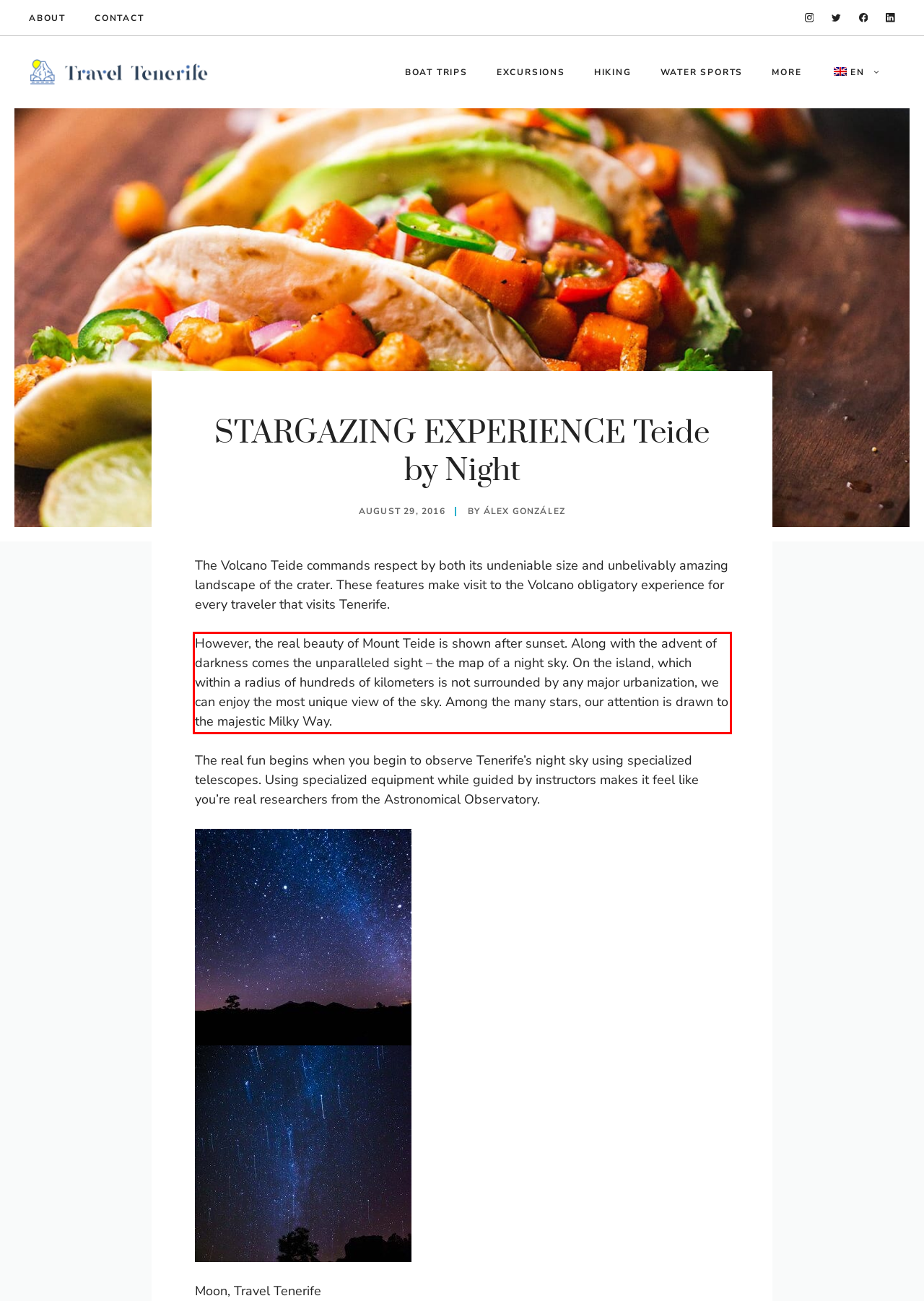From the screenshot of the webpage, locate the red bounding box and extract the text contained within that area.

However, the real beauty of Mount Teide is shown after sunset. Along with the advent of darkness comes the unparalleled sight – the map of a night sky. On the island, which within a radius of hundreds of kilometers is not surrounded by any major urbanization, we can enjoy the most unique view of the sky. Among the many stars, our attention is drawn to the majestic Milky Way.